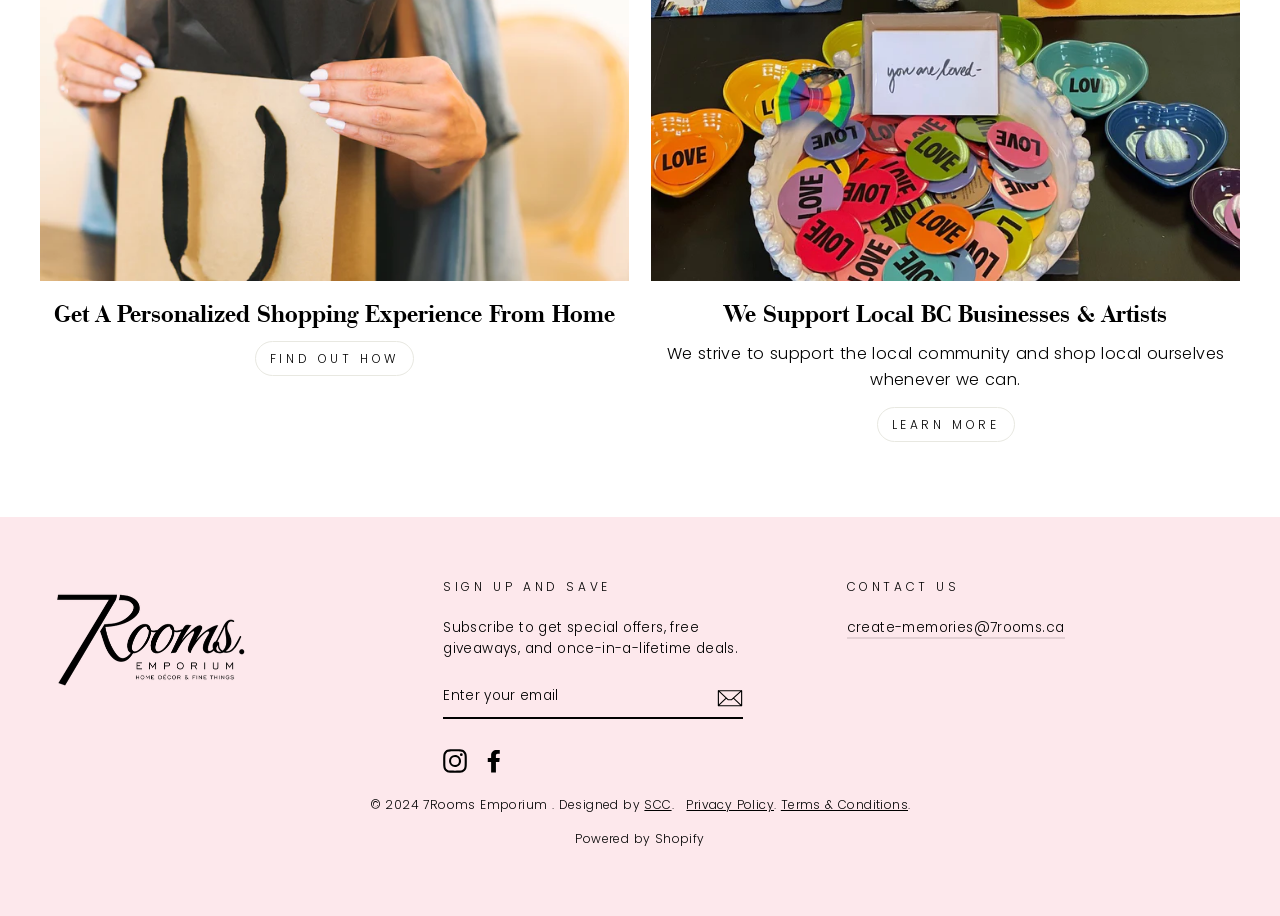Refer to the image and offer a detailed explanation in response to the question: What is the purpose of the textbox?

The textbox is located below the text 'ENTER YOUR EMAIL' and has a placeholder text 'ENTER YOUR EMAIL', indicating that it is used to input an email address, likely for subscription or newsletter purposes.